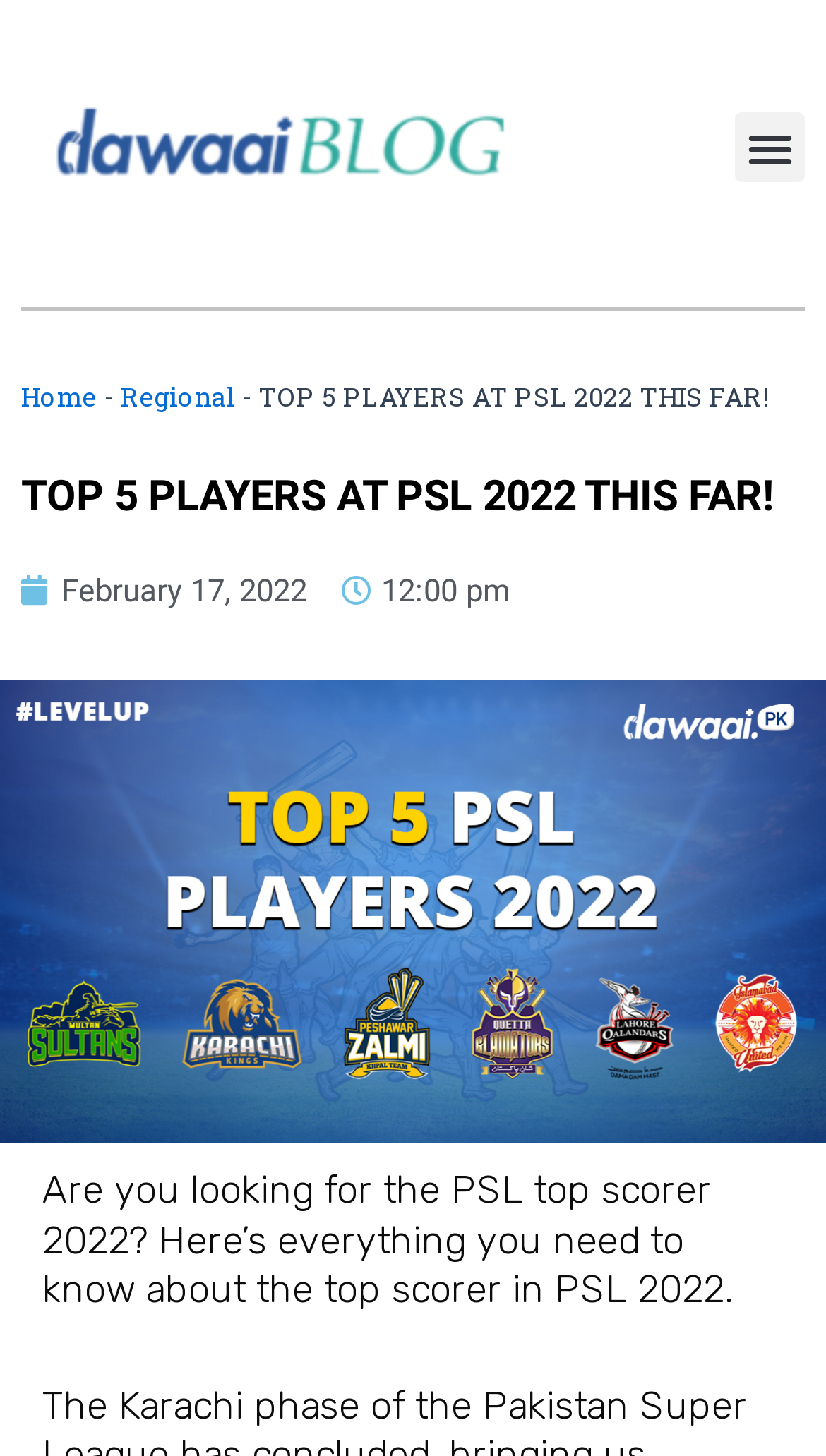What time was the article published?
Please provide a single word or phrase as your answer based on the screenshot.

12:00 pm